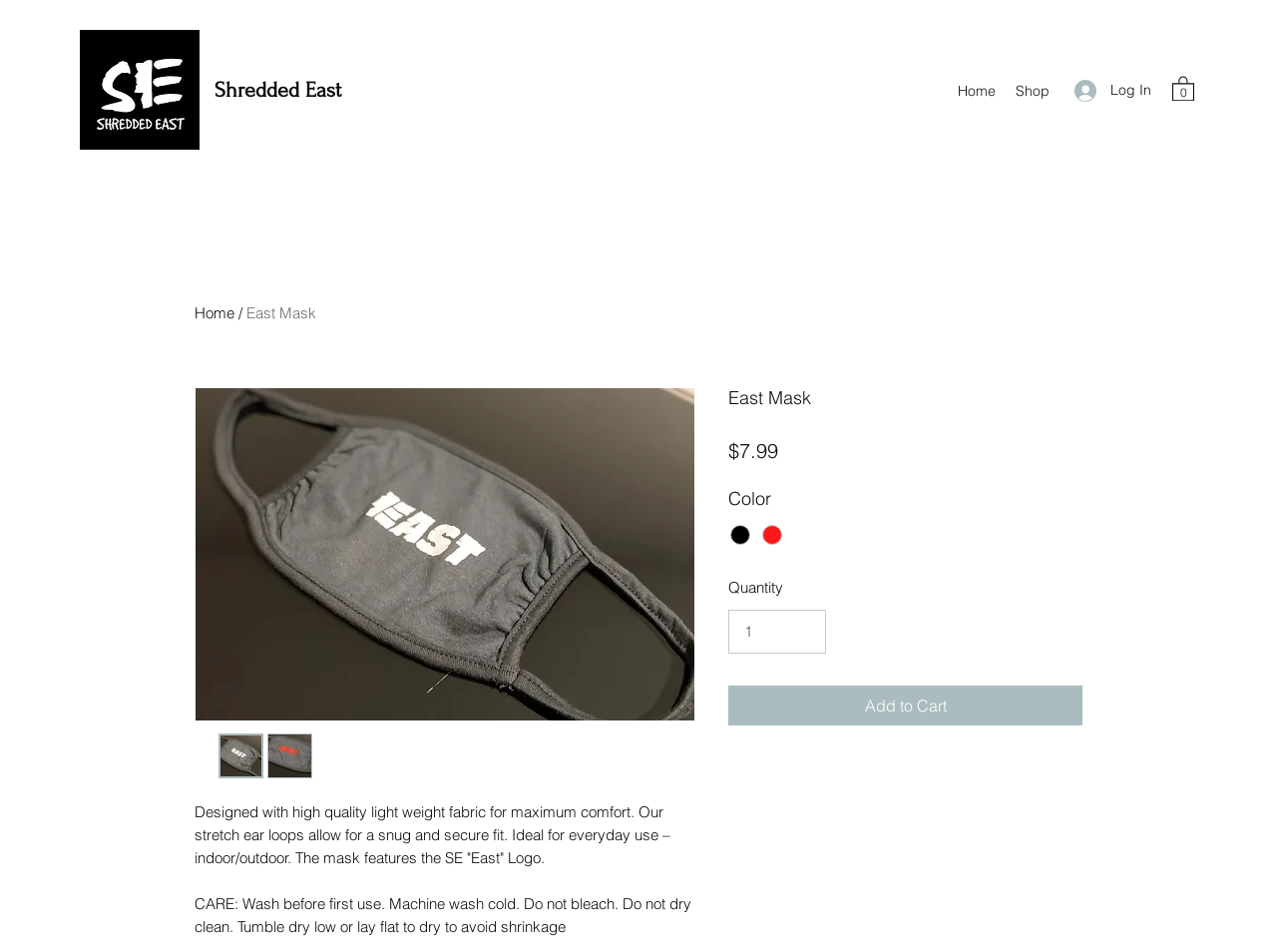Give a one-word or one-phrase response to the question: 
How many color options are available for the product?

2